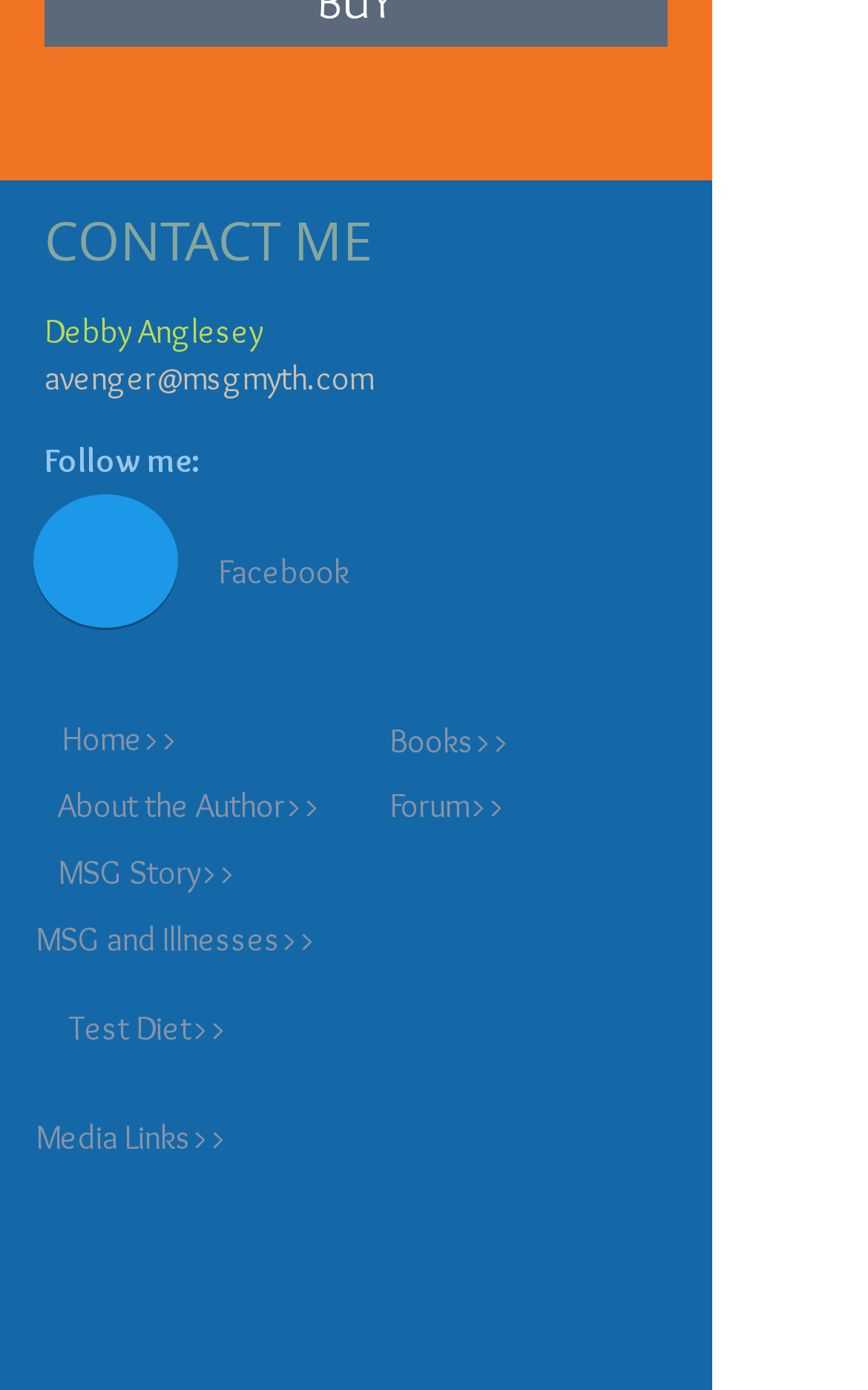Please find the bounding box coordinates of the element's region to be clicked to carry out this instruction: "Go to the home page".

[0.044, 0.516, 0.249, 0.55]